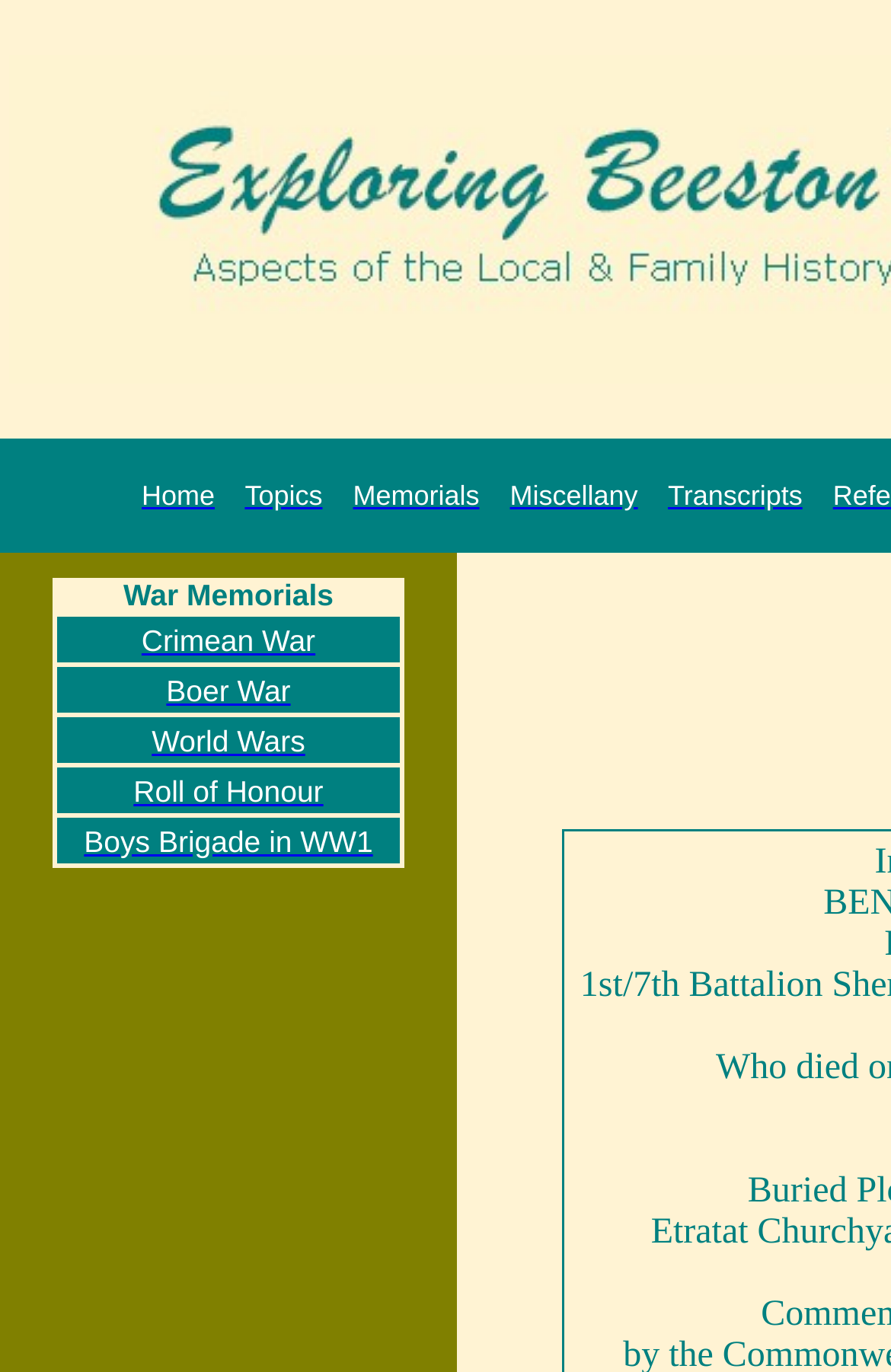Using the webpage screenshot, locate the HTML element that fits the following description and provide its bounding box: "Boys Brigade in WW1".

[0.094, 0.599, 0.419, 0.627]